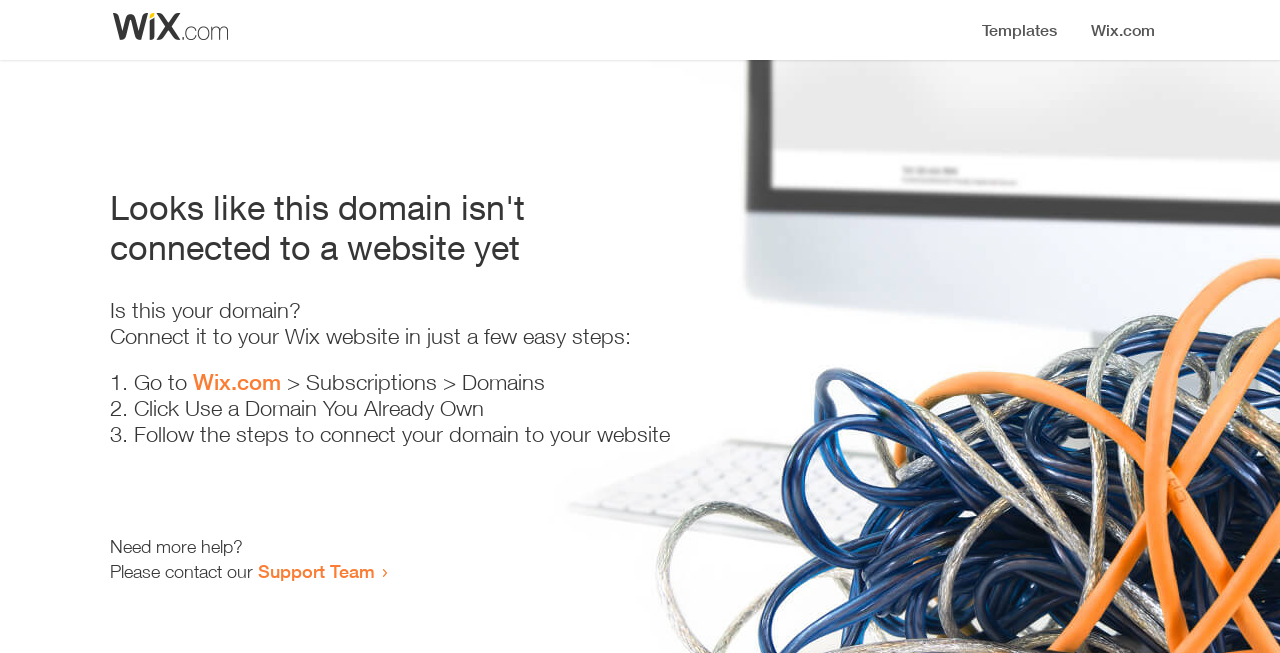What is the status of the domain?
Please answer the question with as much detail and depth as you can.

Based on the heading 'Looks like this domain isn't connected to a website yet', it is clear that the domain is not connected to a website.